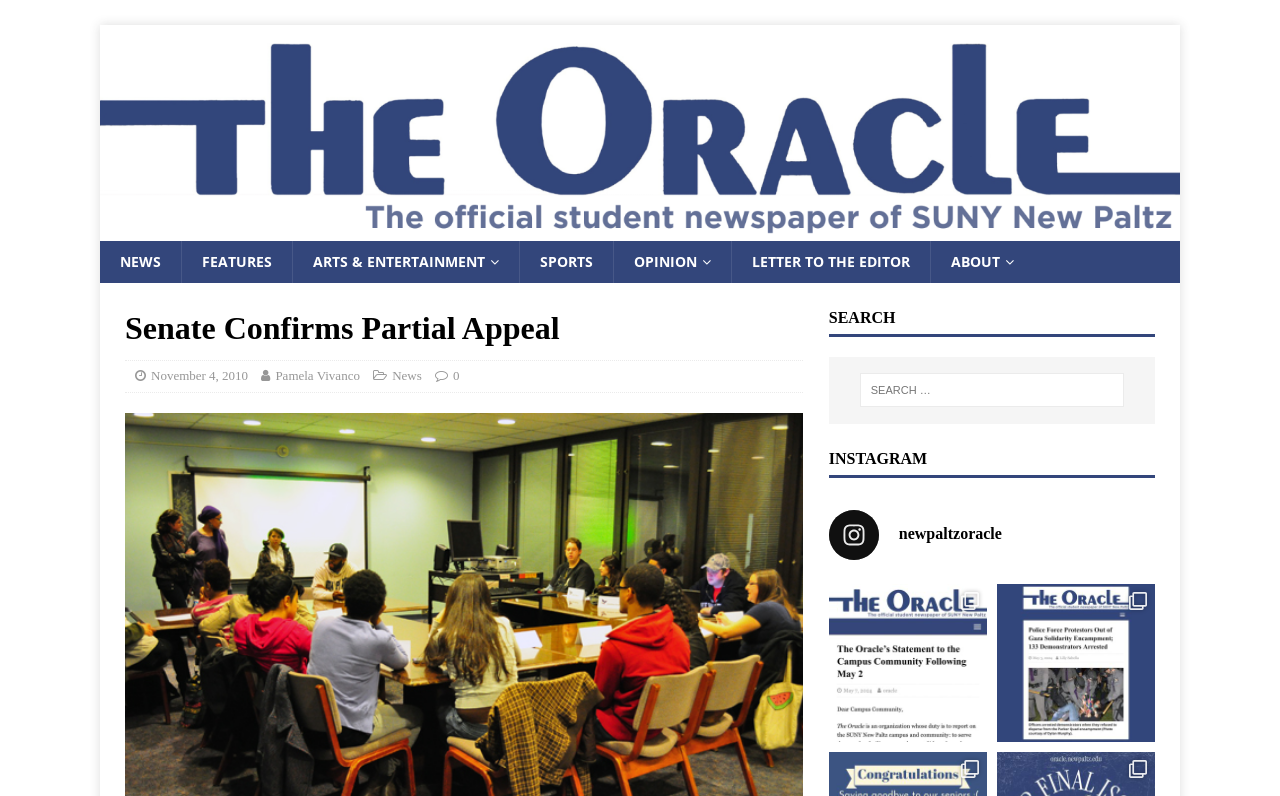Generate the main heading text from the webpage.

Senate Confirms Partial Appeal